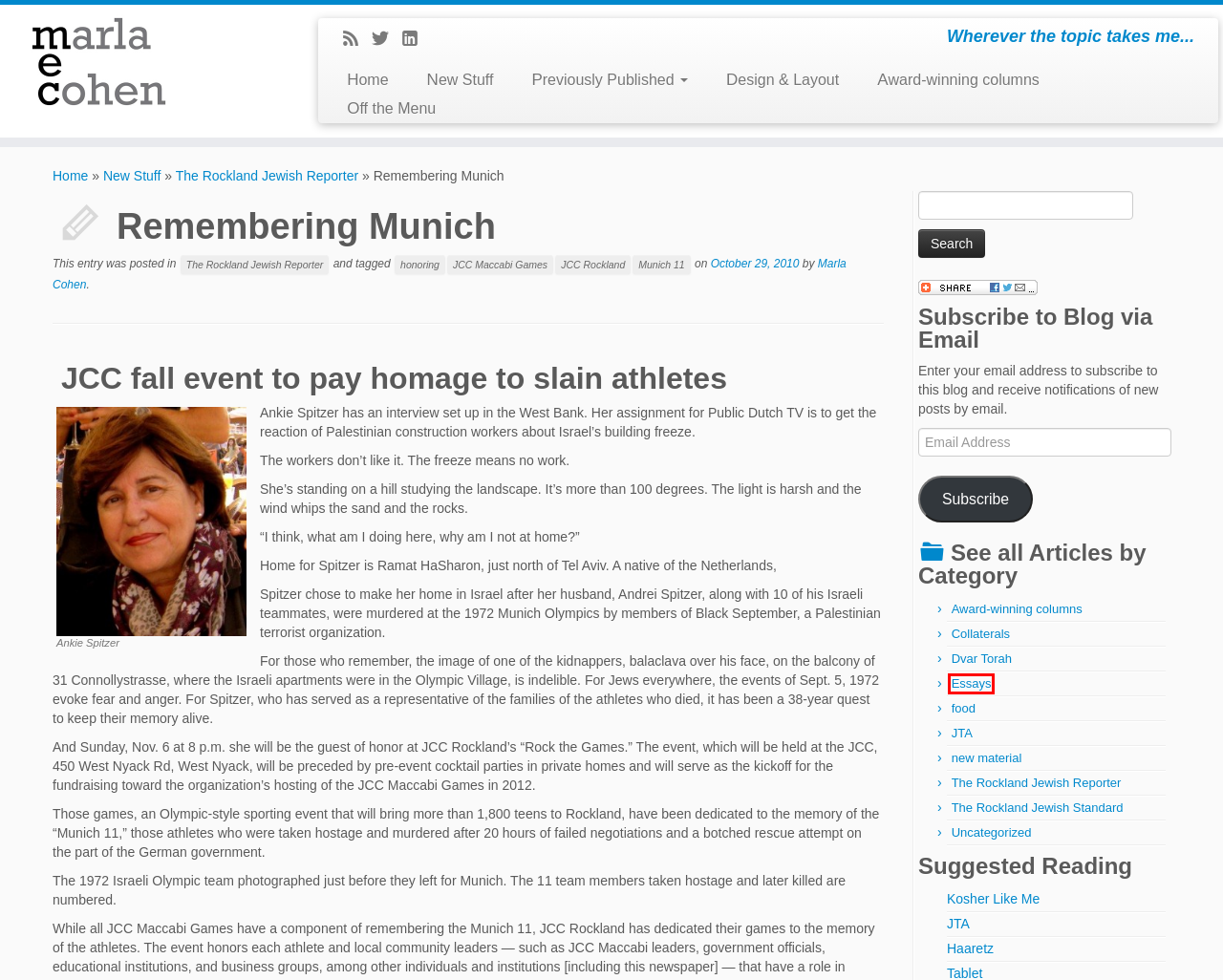A screenshot of a webpage is given with a red bounding box around a UI element. Choose the description that best matches the new webpage shown after clicking the element within the red bounding box. Here are the candidates:
A. JCC Rockland | Marla E. Cohen
B. Marla E. Cohen | Wherever the topic takes me…
C. New Stuff | Marla E. Cohen
D. The Rockland Jewish Reporter | Marla E. Cohen
E. The Rockland Jewish Standard | Marla E. Cohen
F. Essays | Marla E. Cohen
G. Uncategorized | Marla E. Cohen
H. Collaterals | Marla E. Cohen

F